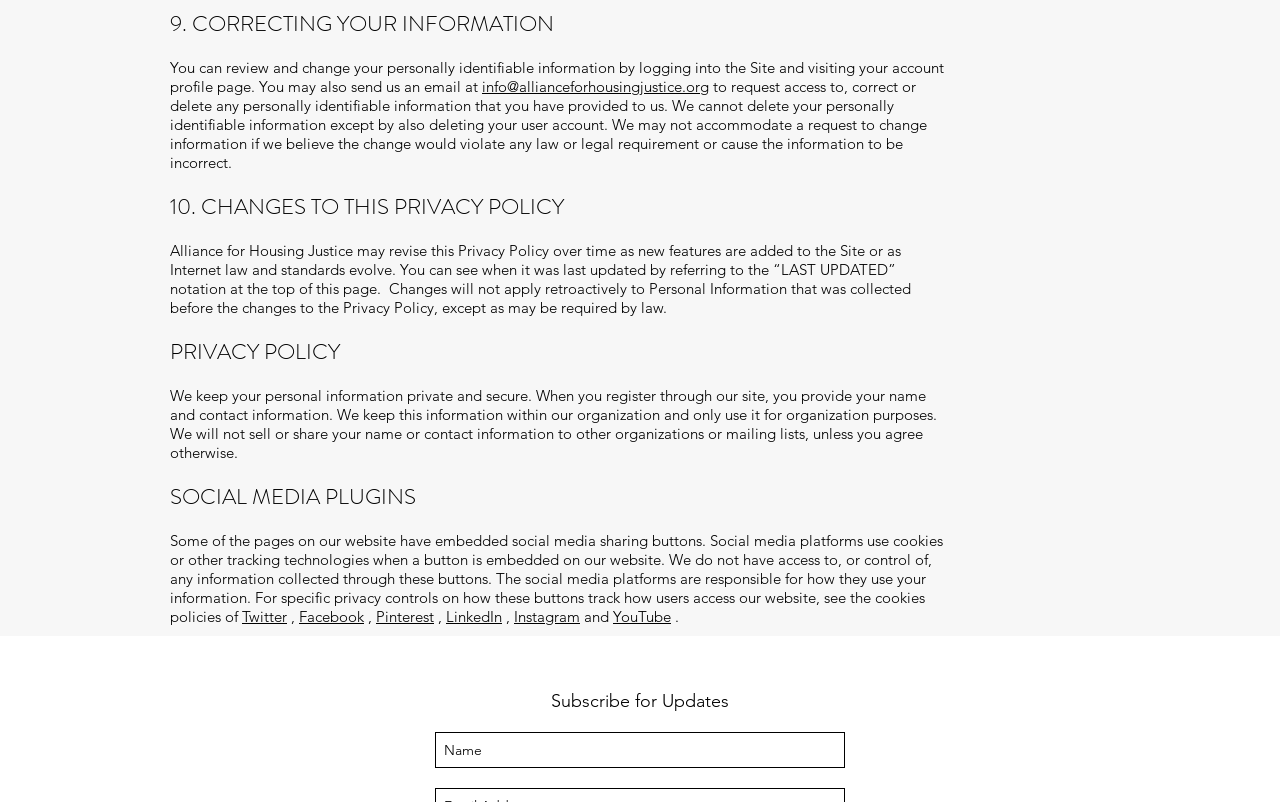What is the purpose of the 'info@allianceforhousingjustice.org' email address?
Please ensure your answer to the question is detailed and covers all necessary aspects.

The email address 'info@allianceforhousingjustice.org' is provided in the text 'You may also send us an email at info@allianceforhousingjustice.org to request access to, correct or delete any personally identifiable information that you have provided to us.' This indicates that the purpose of the email address is to request access to personal information.